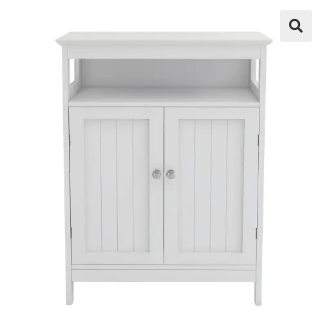Give an elaborate caption for the image.

This image showcases a stylish white cabinet designed for dining room storage. The cabinet features a top shelf ideal for decorative items or neatly organized essentials, while the lower section boasts double shutter doors that conceal ample storage space. The cabinet’s clean lines and classic design make it a versatile addition to various interior styles. Its white finish adds a modern touch, complemented by metal knobs that enhance its aesthetic appeal. This piece is perfect for maintaining an organized and elegant dining area, providing both functionality and charm.